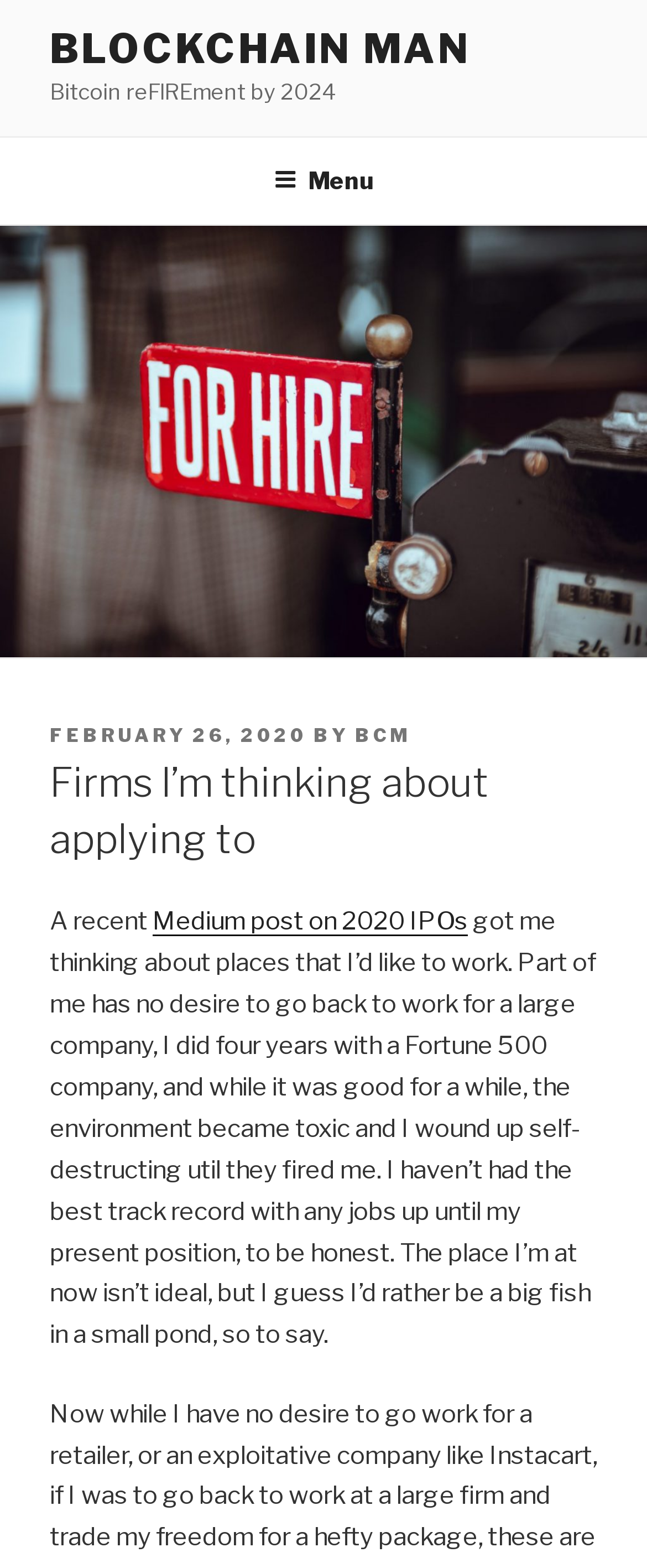When was the post published?
Carefully examine the image and provide a detailed answer to the question.

The publication date of the post can be found in the top menu section, where it says 'POSTED ON FEBRUARY 26, 2020'.